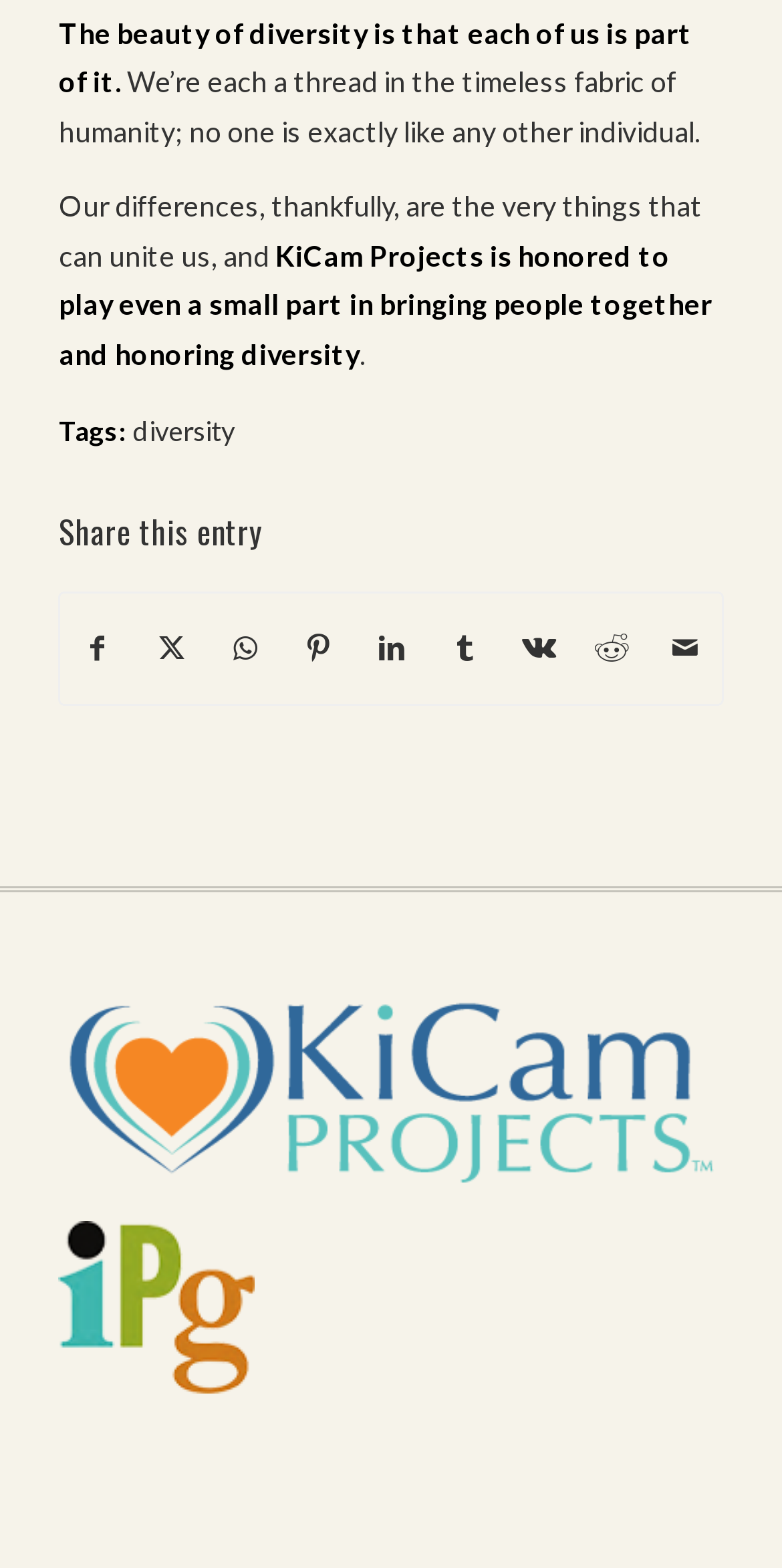What is the main theme of this webpage? Please answer the question using a single word or phrase based on the image.

Diversity